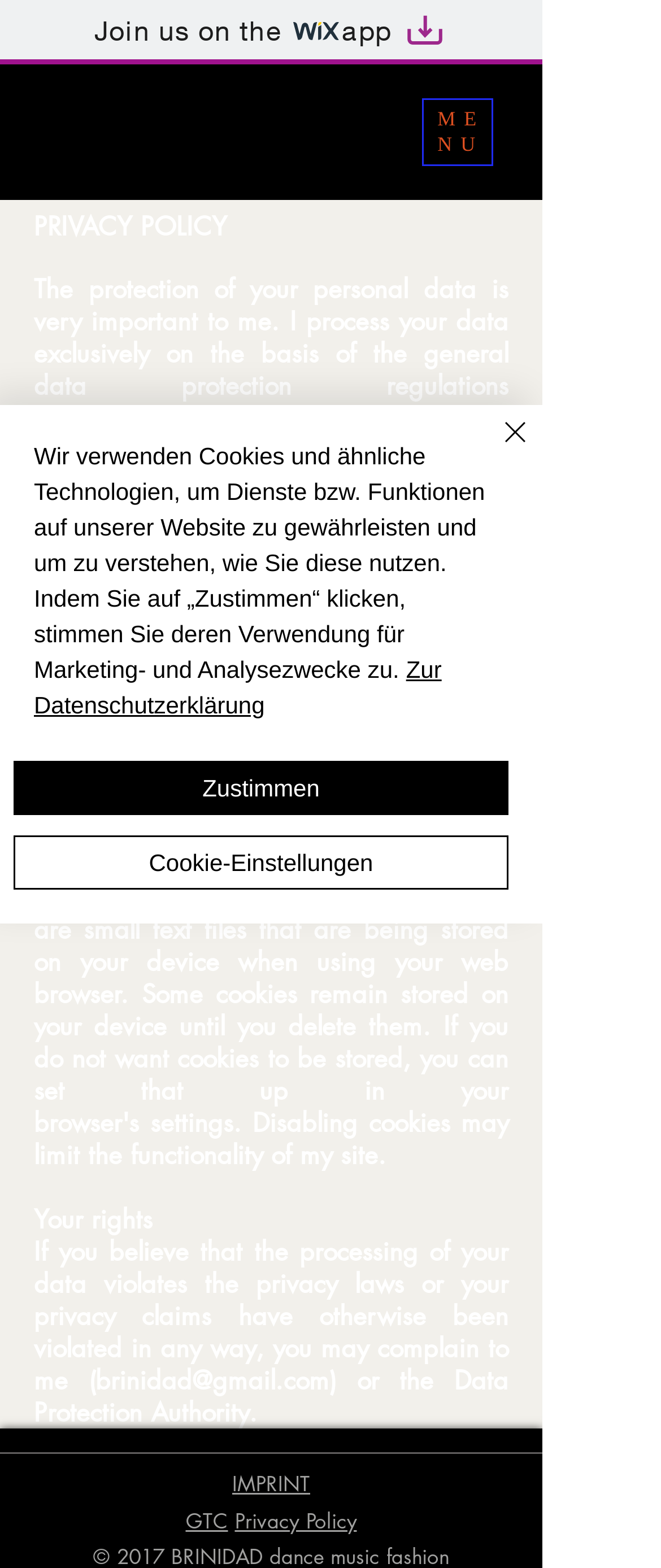Using the webpage screenshot, find the UI element described by Zur Datenschutzerklärung. Provide the bounding box coordinates in the format (top-left x, top-left y, bottom-right x, bottom-right y), ensuring all values are floating point numbers between 0 and 1.

[0.051, 0.418, 0.668, 0.458]